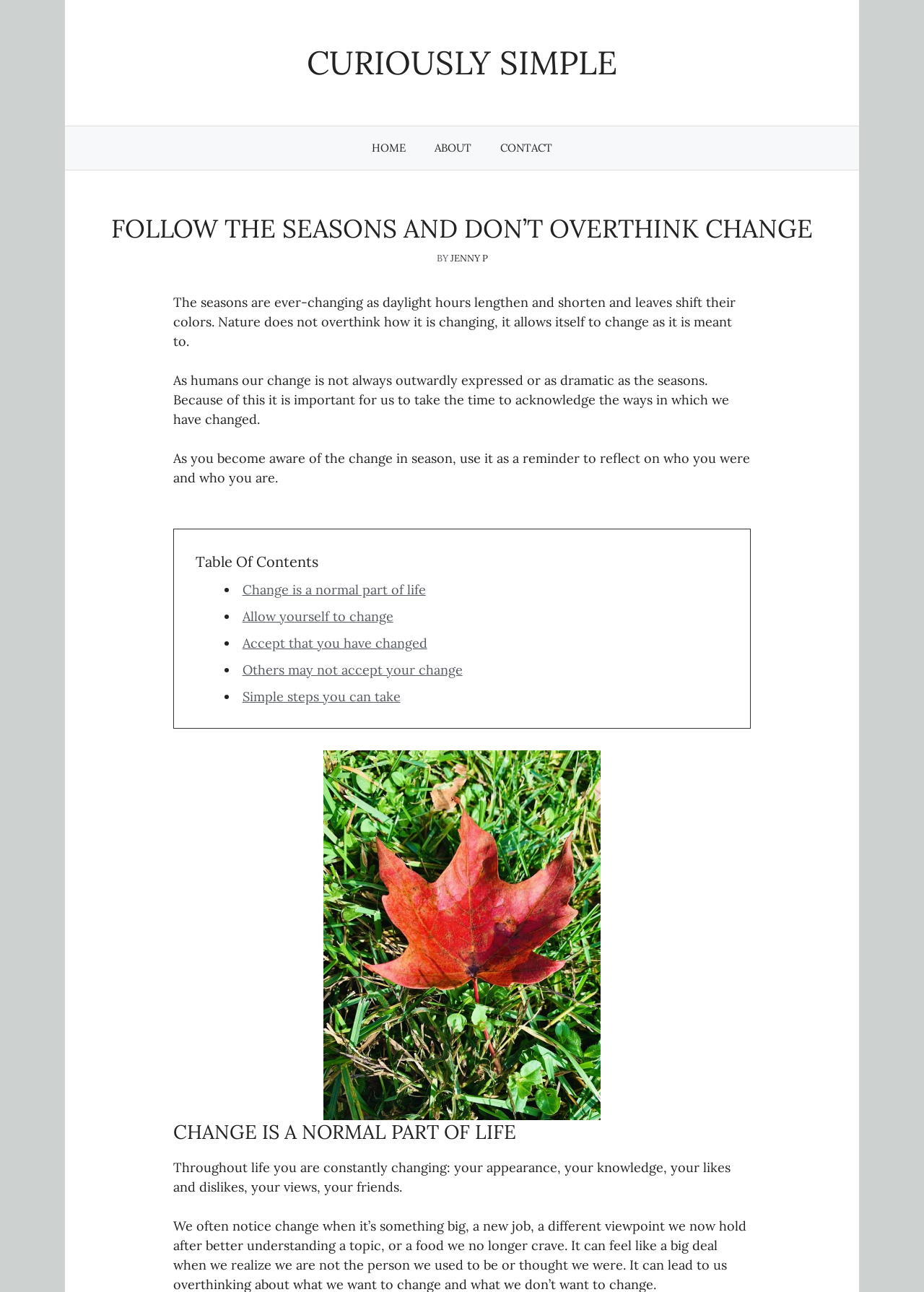How many list markers are there in the 'Table Of Contents' section?
Please answer the question with a single word or phrase, referencing the image.

5